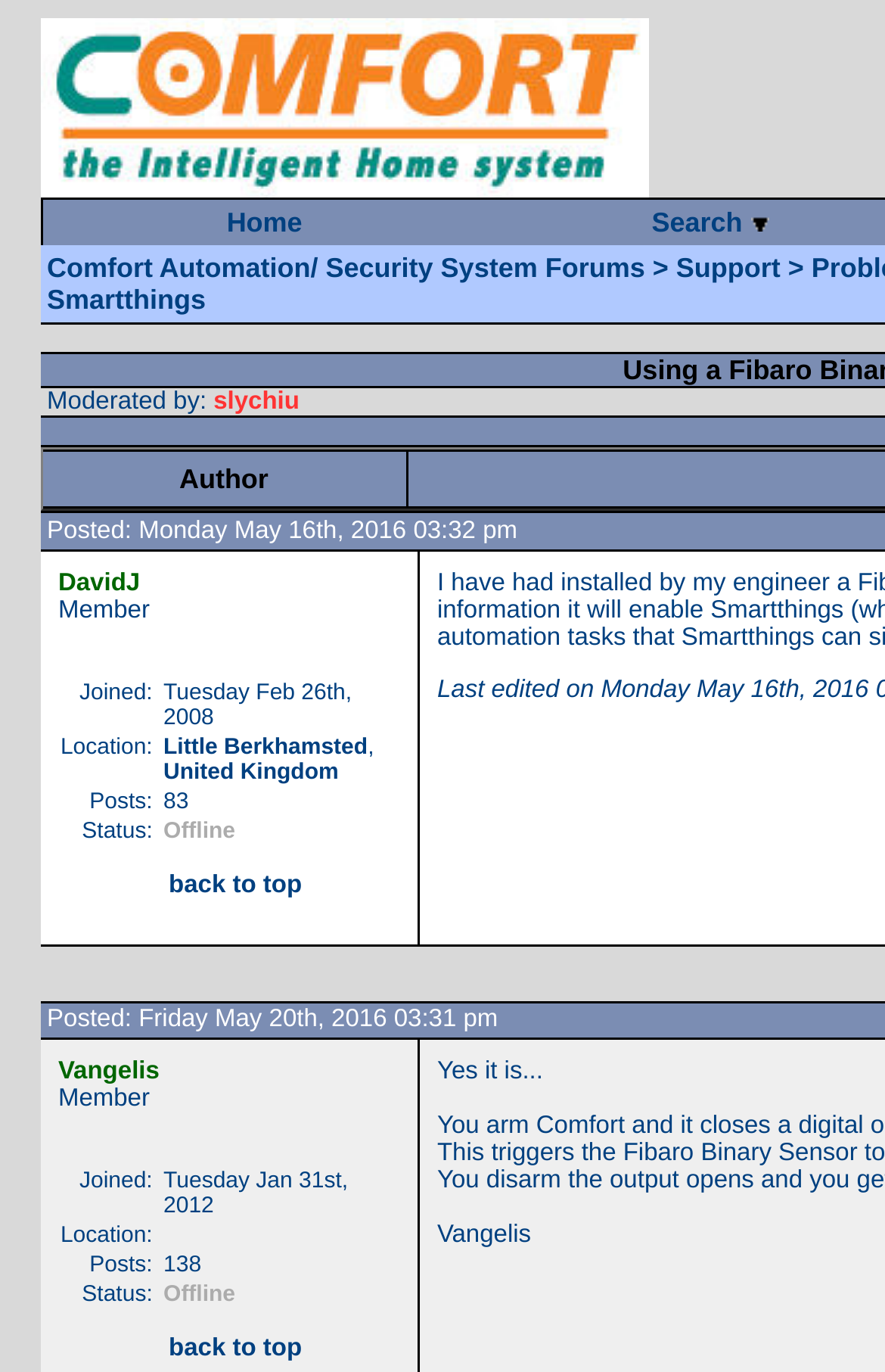Offer a detailed account of what is visible on the webpage.

This webpage is a forum discussion page from Comfort Automation/ Security System Forums. At the top left, there is a link to the forum's home page, accompanied by an image of the forum's logo. To the right of the logo, there are two links: "Home" and "Search", with a search icon next to the "Search" link.

Below the top navigation bar, there is a breadcrumb trail indicating the current forum section, with links to "Comfort Automation/ Security System Forums" and "Support". 

The main content of the page is a table with two rows, each representing a forum post. The first column of each row displays the author's information, including their username, join date, location, number of posts, and status. The username is a link, and the location is also a link in the first post. 

The second column of each row shows the post's timestamp. The posts are from users "DavidJ" and "Vangelis", posted on May 16th, 2016, and May 20th, 2016, respectively. 

At the bottom of each post, there is a "back to top" link. There are no images within the posts themselves, but there is a small image at the bottom of the first post.